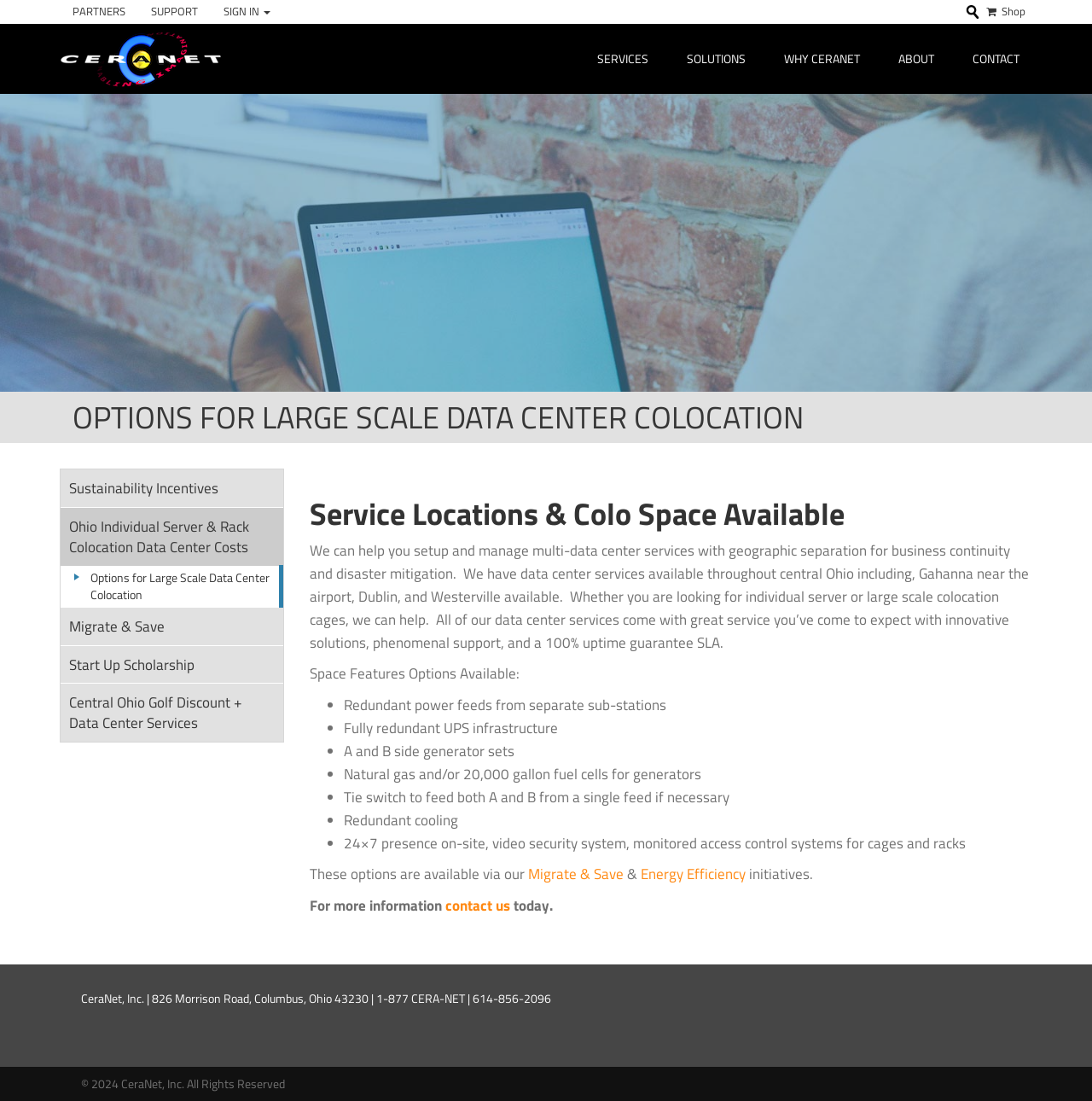Please mark the clickable region by giving the bounding box coordinates needed to complete this instruction: "Visit the 'SOLUTIONS' page".

[0.617, 0.022, 0.695, 0.084]